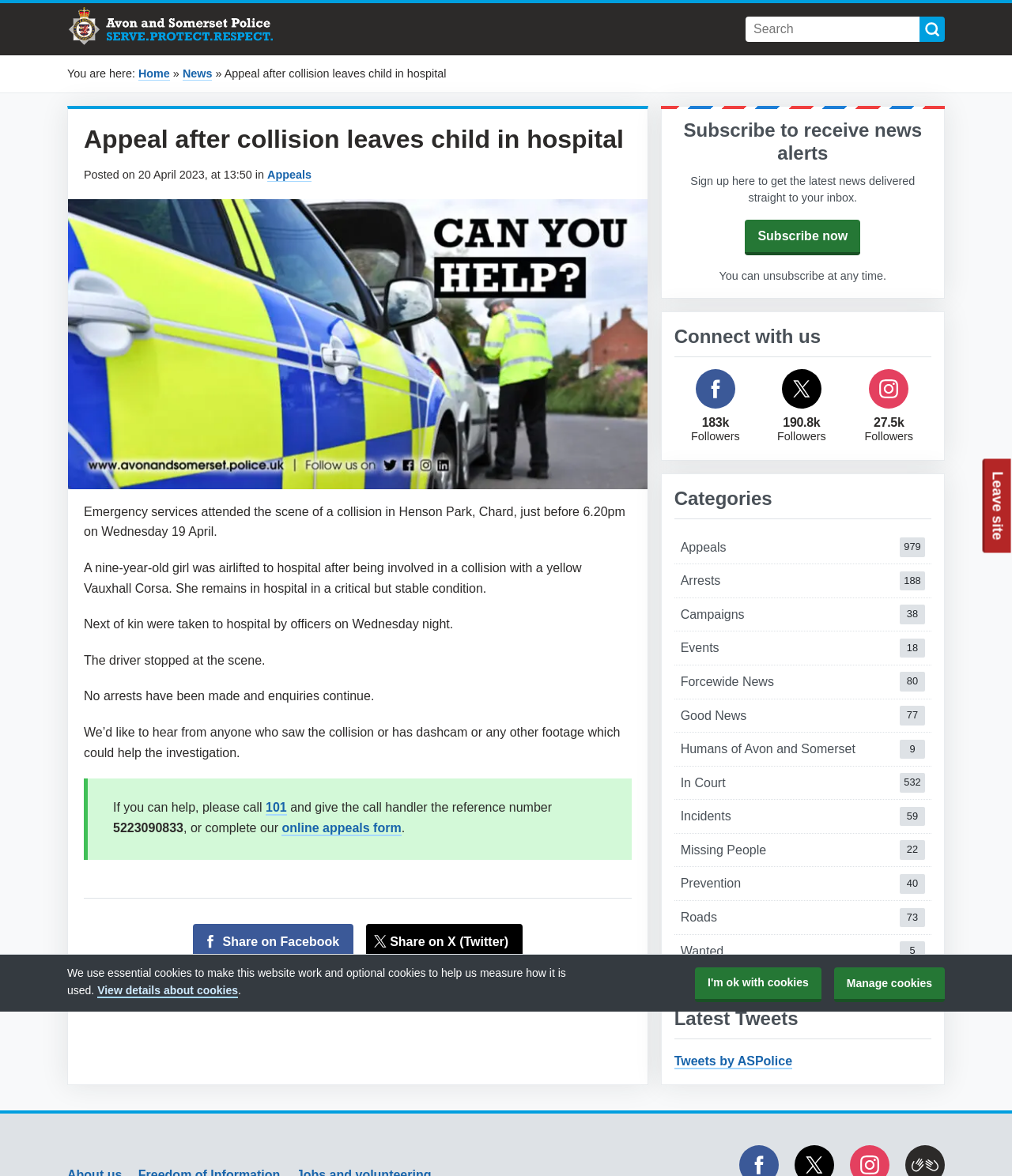Give a short answer to this question using one word or a phrase:
What is the age of the pedestrian involved in the collision?

nine-year-old